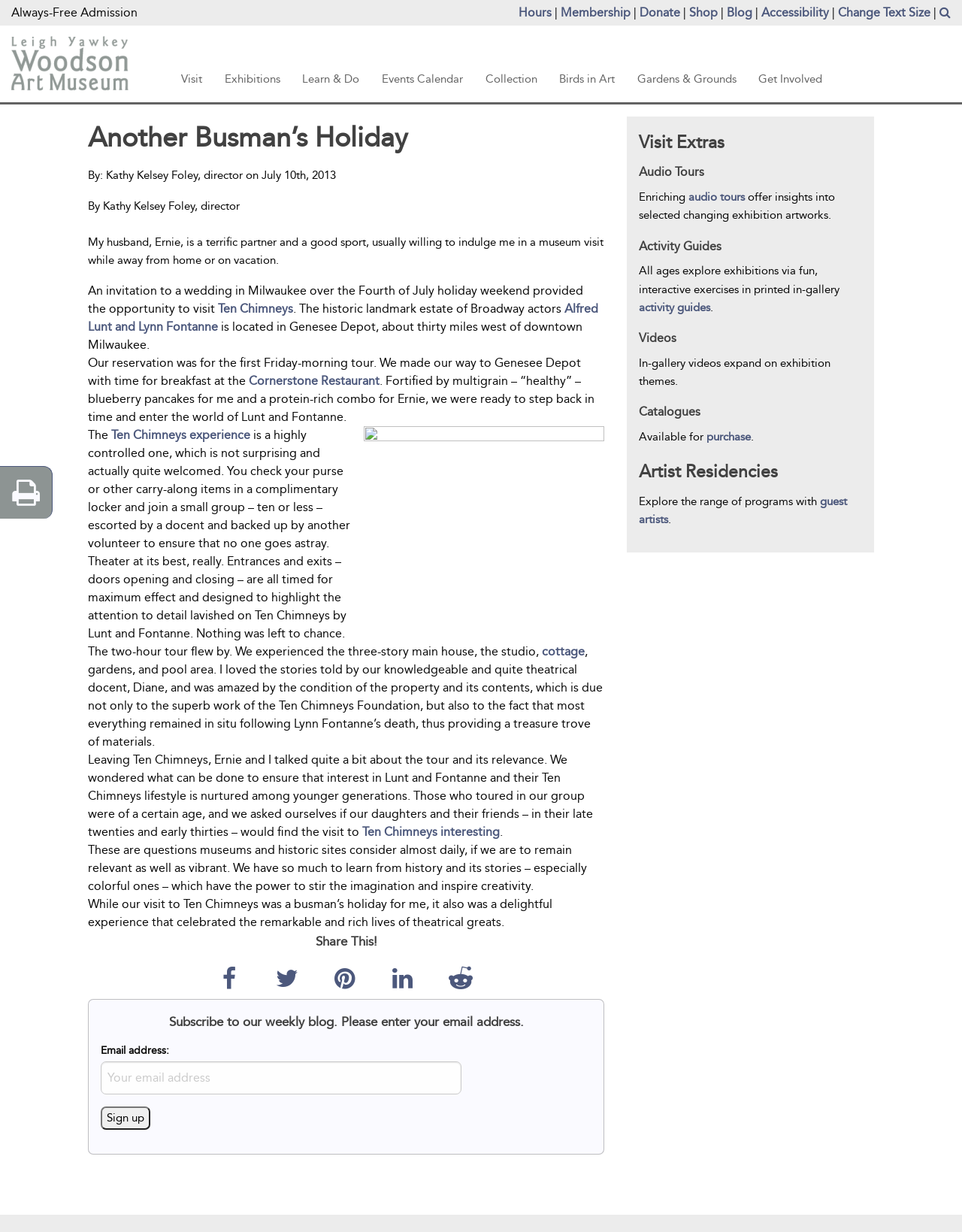Please find the bounding box for the UI component described as follows: "Start a Chapter".

None